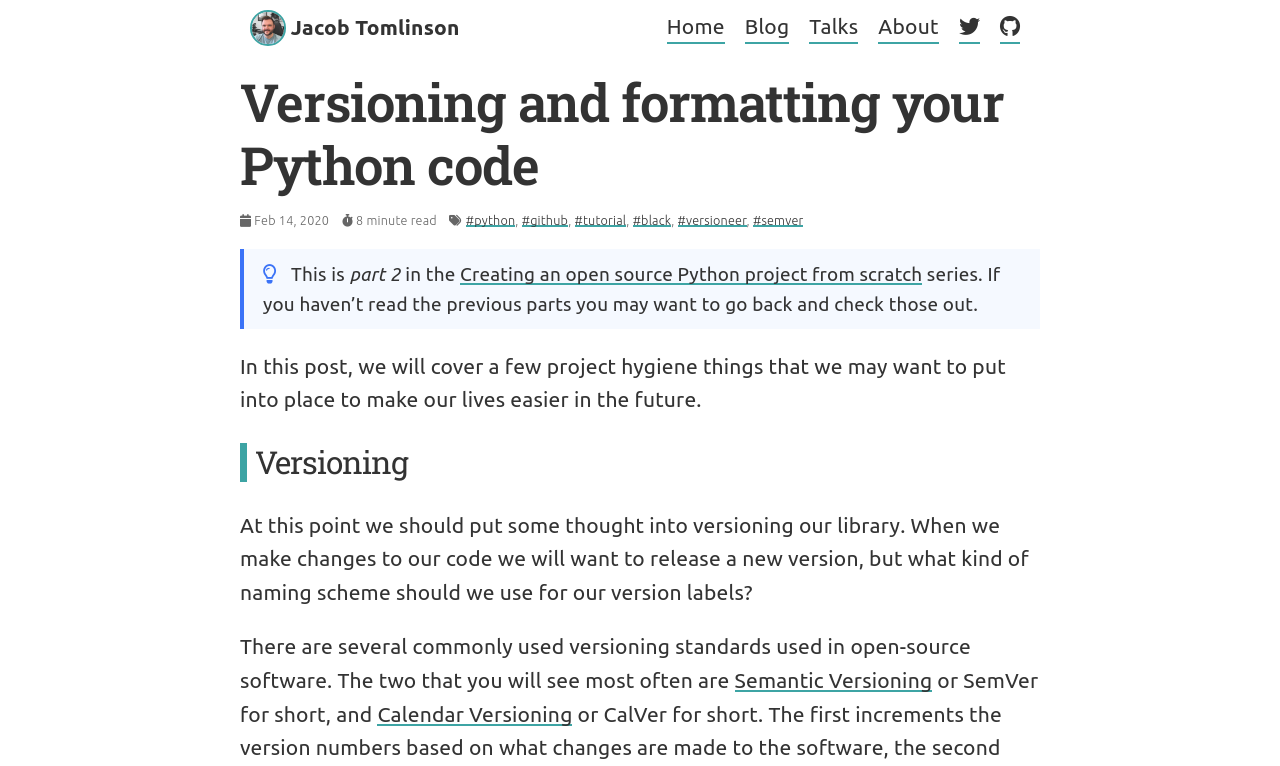Determine which piece of text is the heading of the webpage and provide it.

Versioning and formatting your Python code